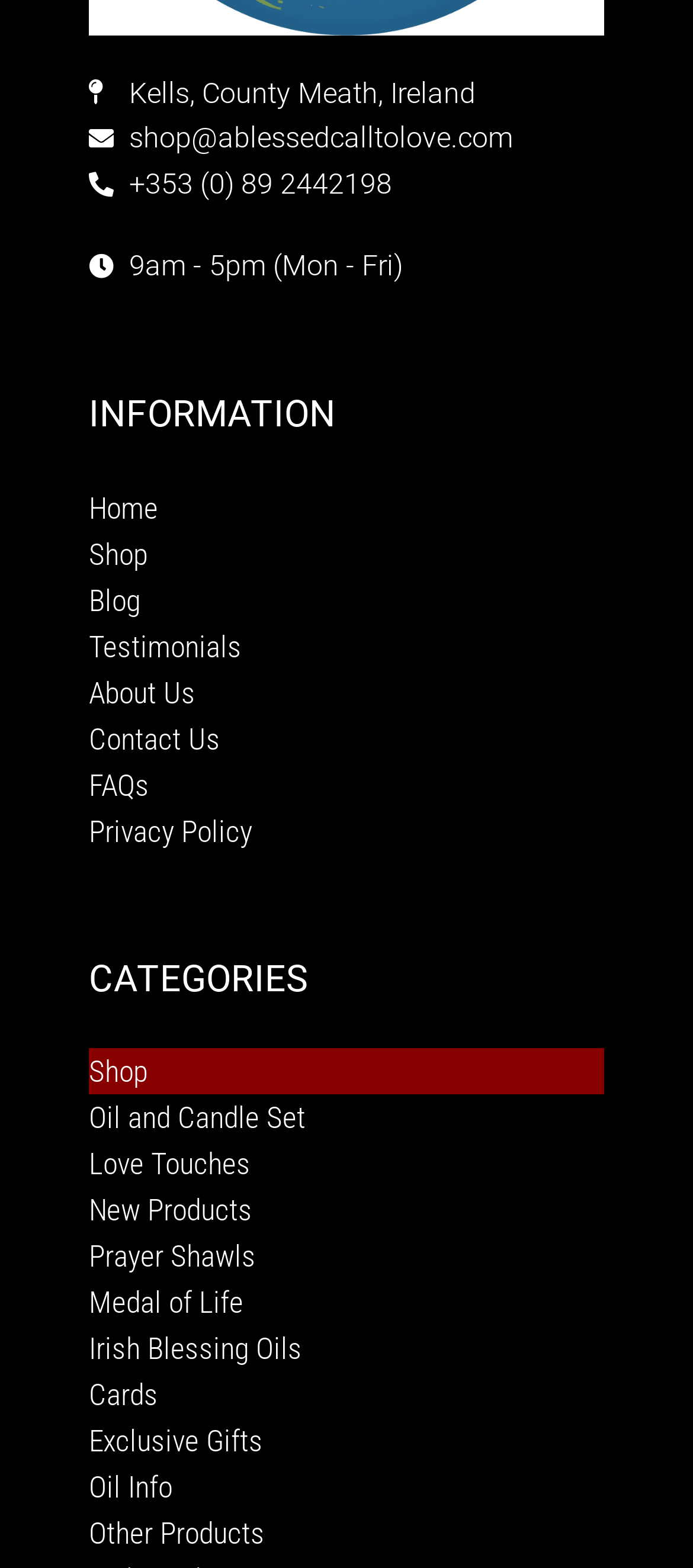Find the bounding box of the web element that fits this description: "About Us".

[0.128, 0.427, 0.872, 0.456]